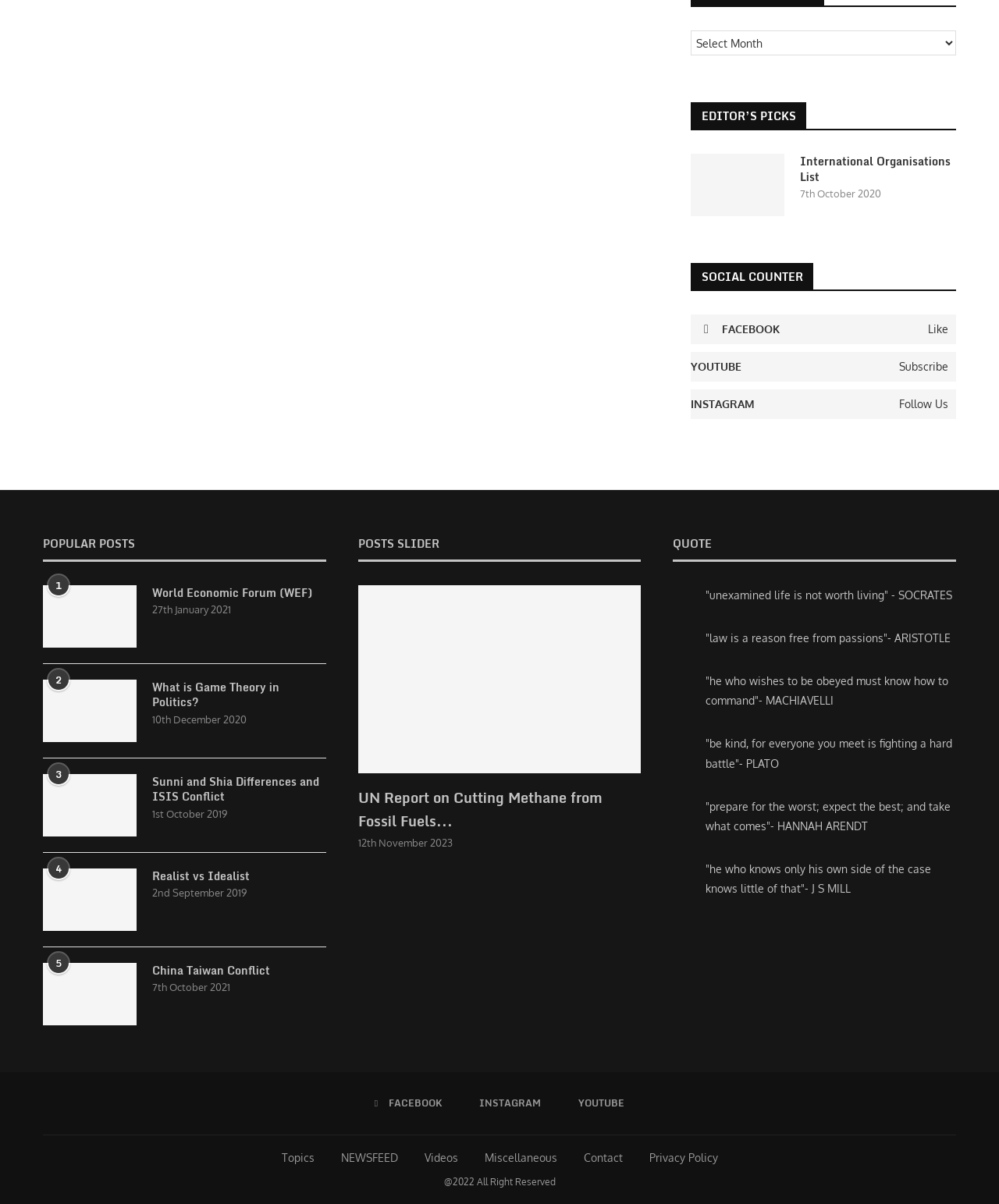Locate the bounding box coordinates of the clickable part needed for the task: "Subscribe to YOUTUBE".

[0.691, 0.293, 0.957, 0.317]